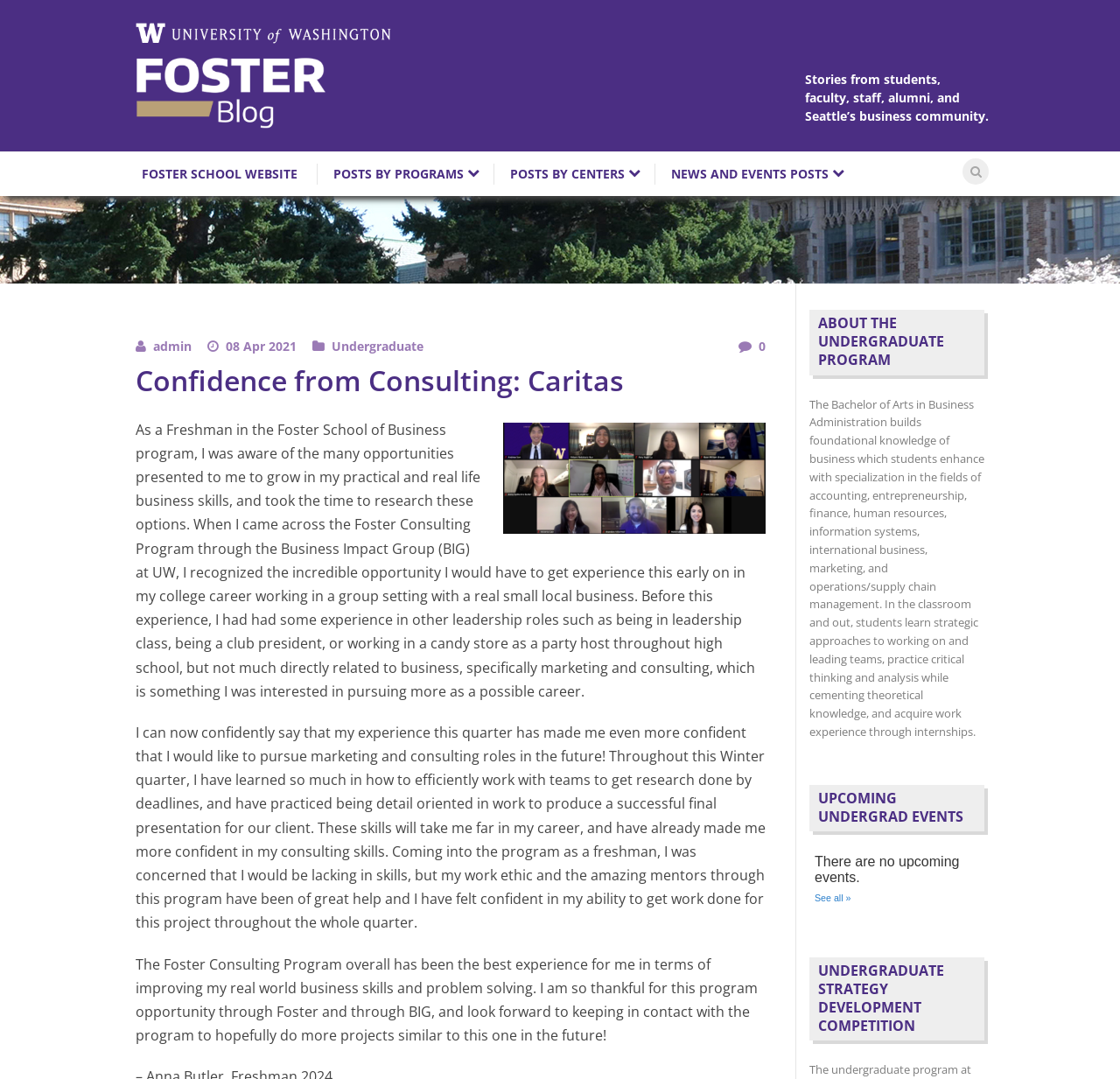Please determine the bounding box coordinates of the element's region to click for the following instruction: "Visit the UW Foster School of Business Blog".

[0.121, 0.062, 0.59, 0.076]